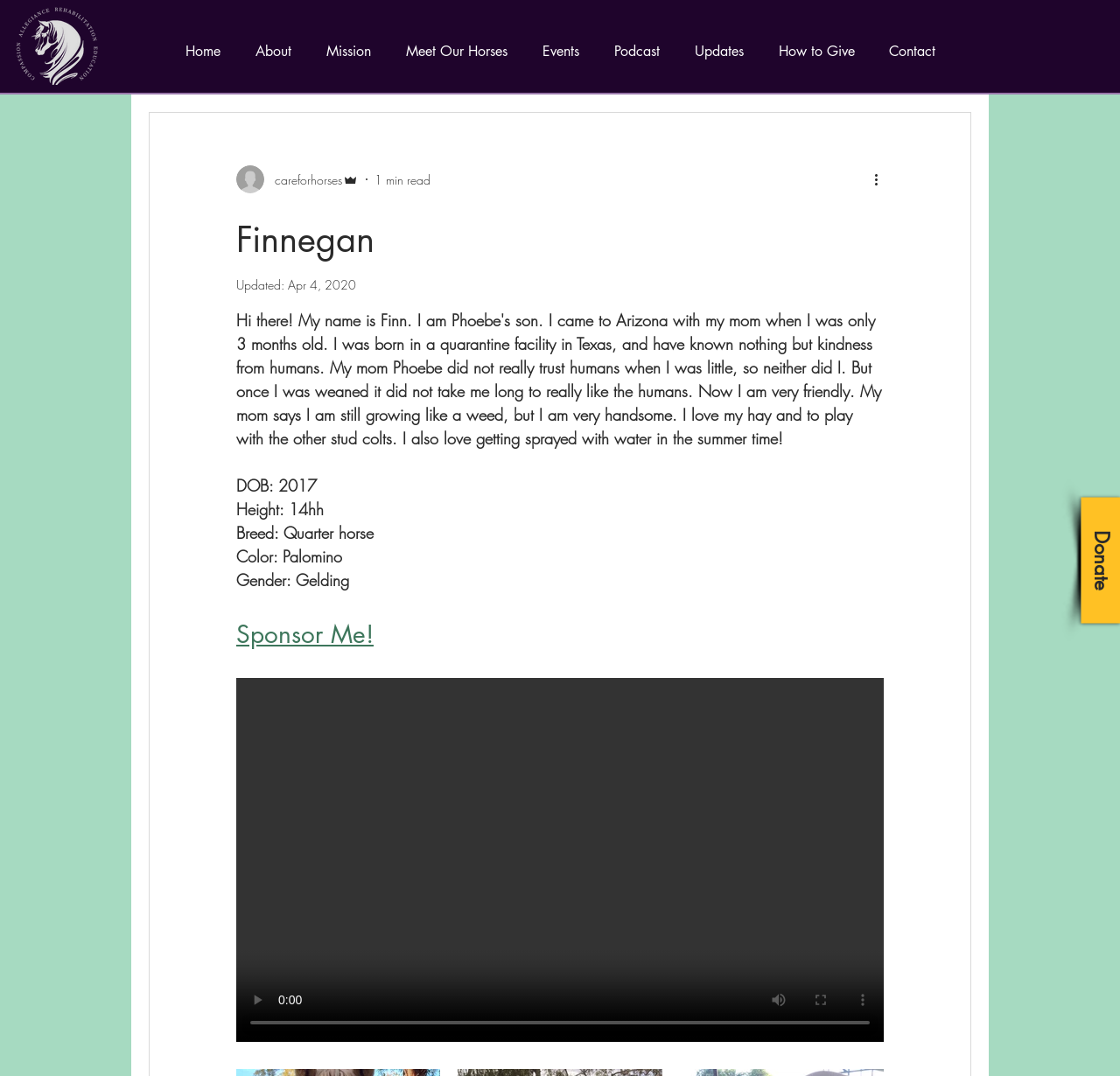Please identify the bounding box coordinates of the clickable area that will fulfill the following instruction: "Click the 'More actions' button". The coordinates should be in the format of four float numbers between 0 and 1, i.e., [left, top, right, bottom].

[0.778, 0.157, 0.797, 0.176]